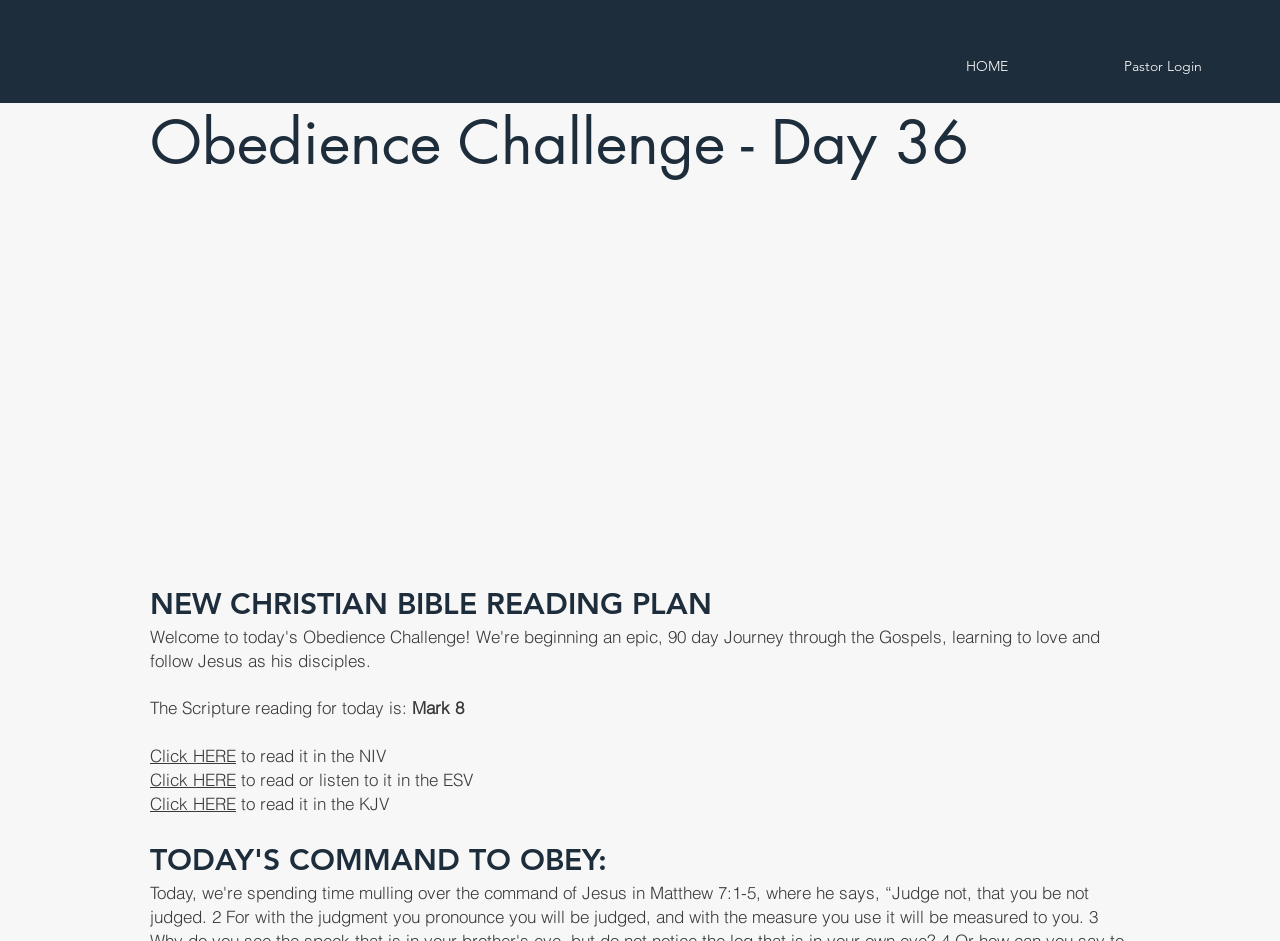Generate the text of the webpage's primary heading.

Obedience Challenge - Day 36